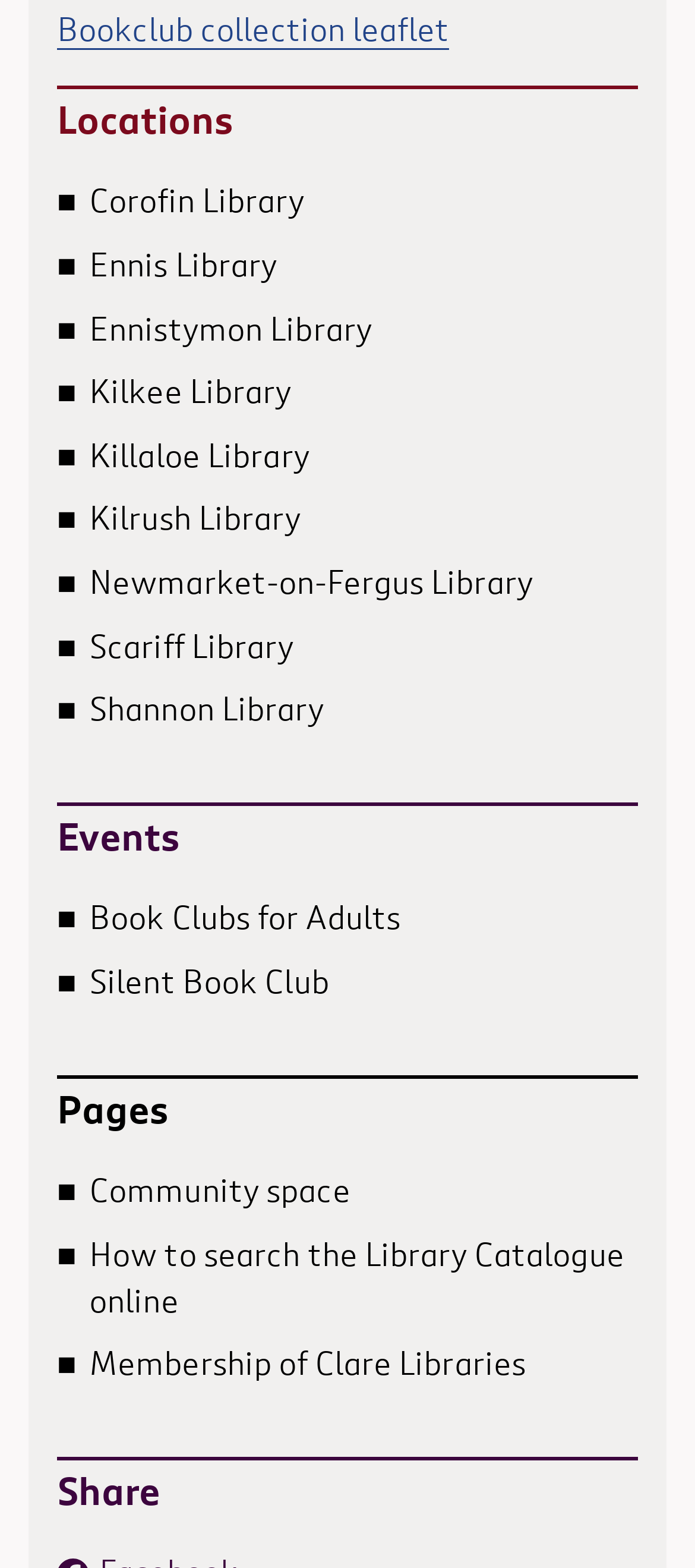Identify the bounding box for the described UI element: "Silent Book Club".

[0.128, 0.617, 0.473, 0.638]